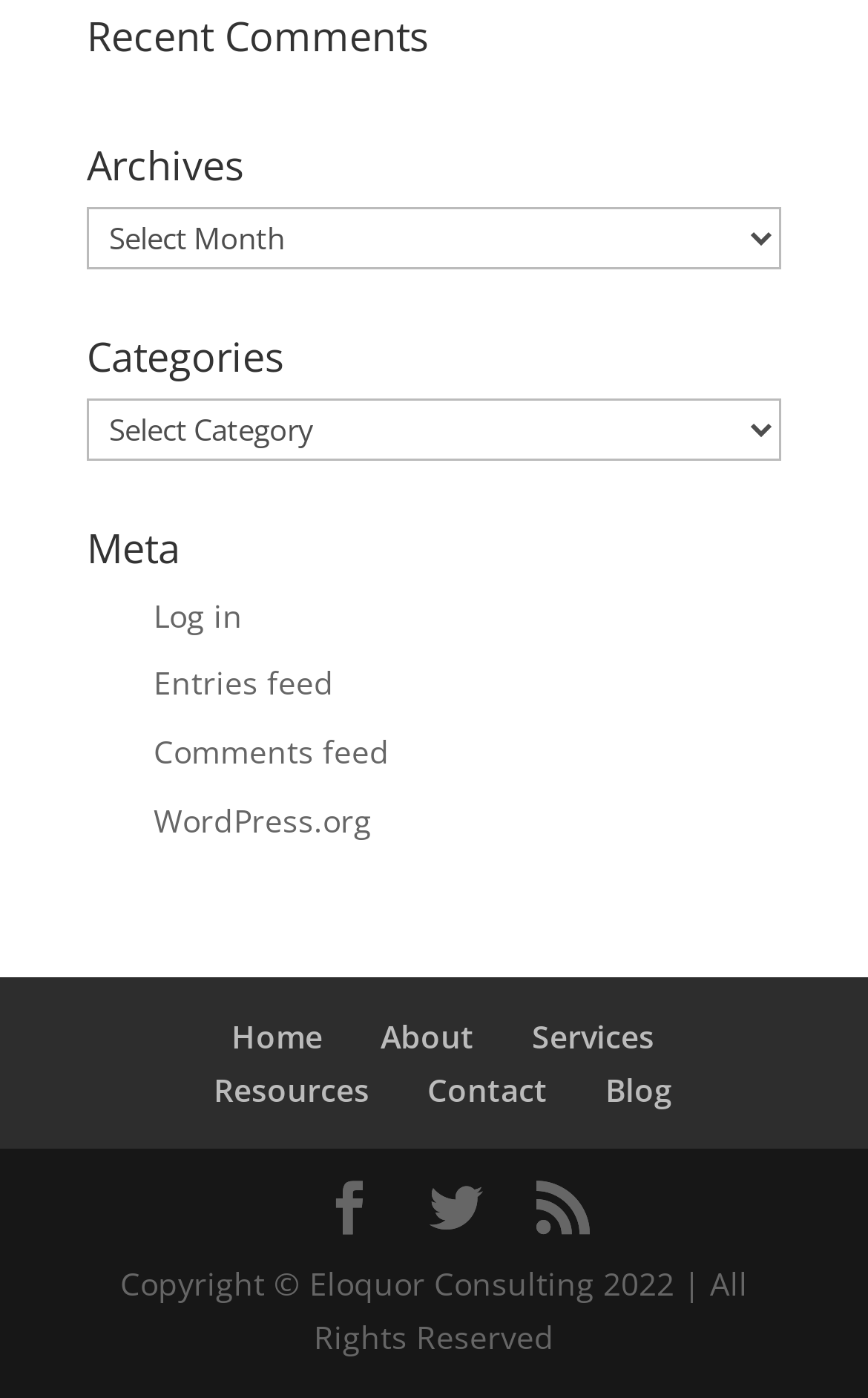What is the first heading on the webpage? Based on the image, give a response in one word or a short phrase.

Recent Comments